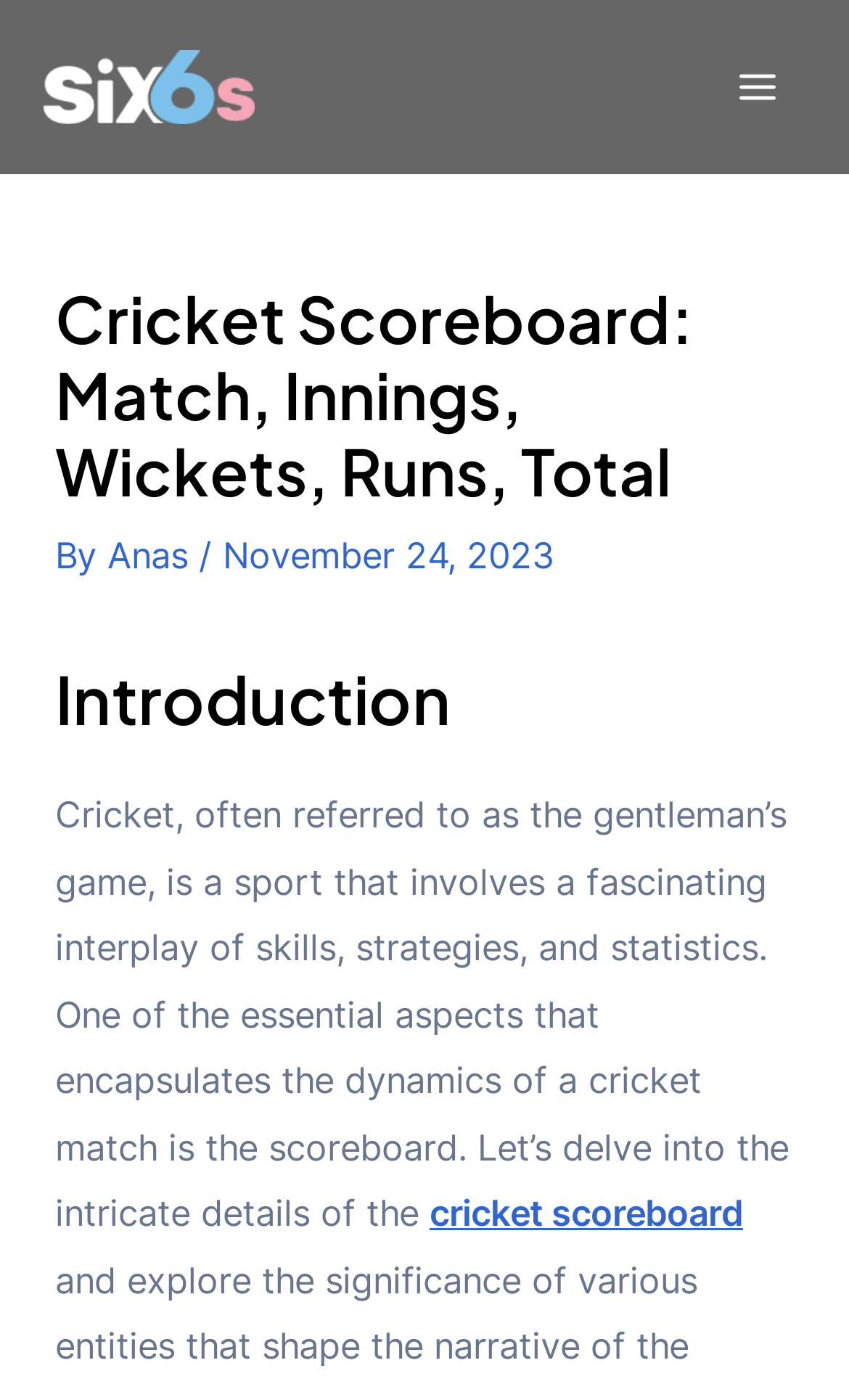Can you extract the headline from the webpage for me?

Cricket Scoreboard: Match, Innings, Wickets, Runs, Total